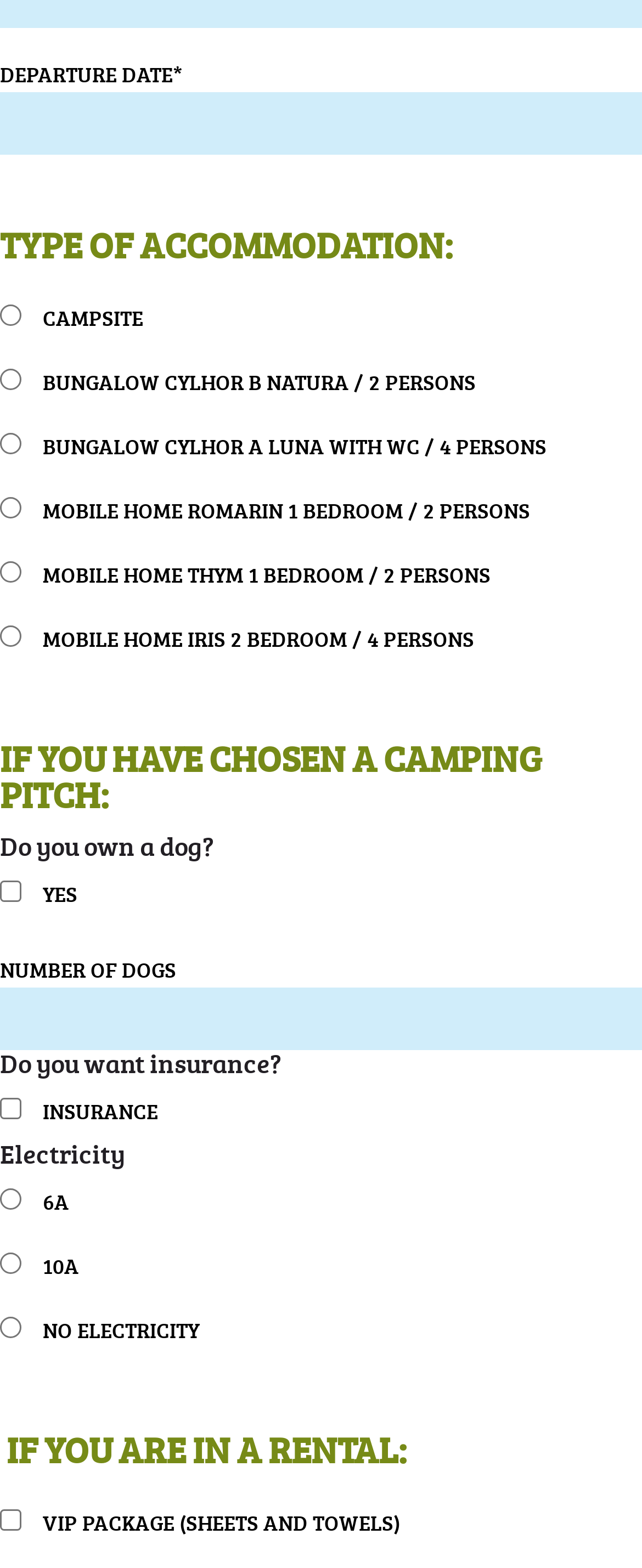Identify and provide the bounding box for the element described by: "parent_node: YES name="chien" value="oui"".

[0.0, 0.561, 0.033, 0.575]